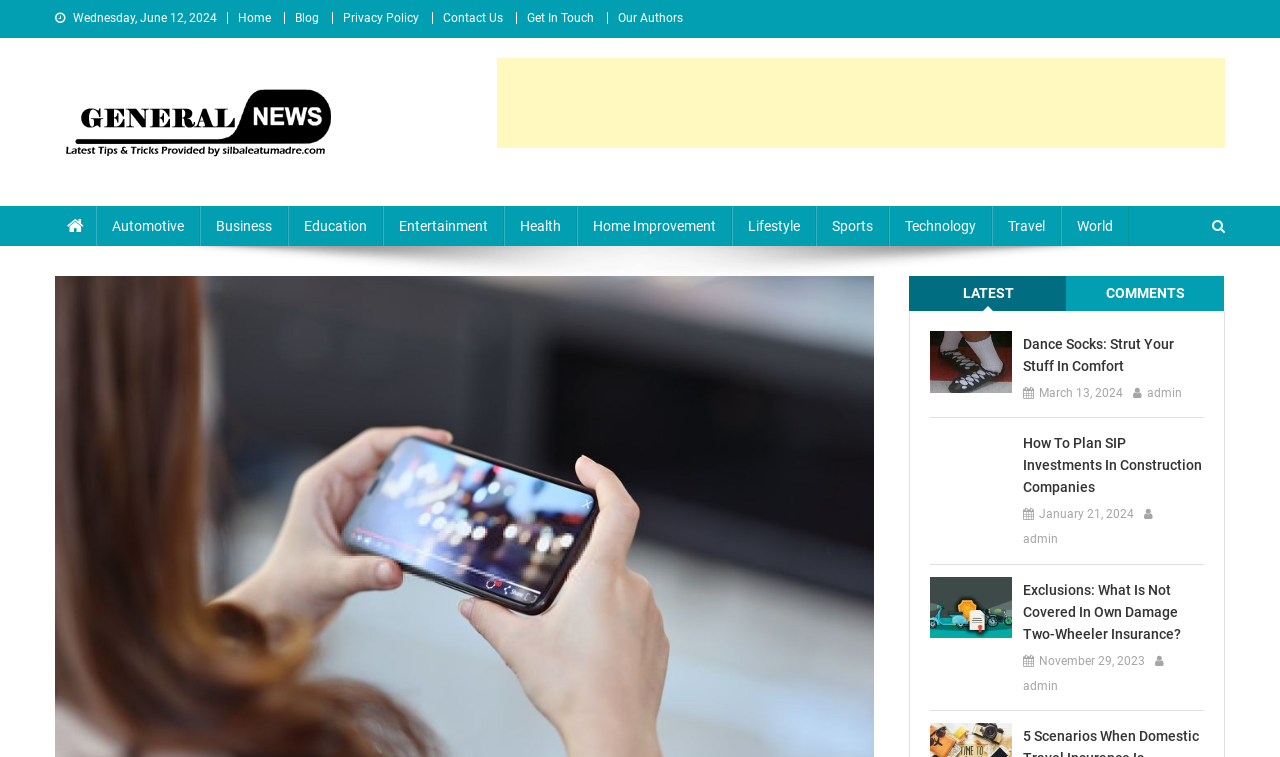Construct a comprehensive caption that outlines the webpage's structure and content.

This webpage appears to be a blog or news website, with a focus on various topics such as automotive, business, education, and more. At the top of the page, there is a horizontal navigation menu with links to "Home", "Blog", "Privacy Policy", "Contact Us", "Get In Touch", and "Our Authors". Below this menu, there is a date displayed, "Wednesday, June 12, 2024".

On the left side of the page, there is a vertical list of categories, including "Automotive", "Business", "Education", and others. Each category is represented by a link.

In the main content area, there is a tab list with two tabs, "LATEST" and "COMMENTS". The "LATEST" tab is currently selected and displays a list of article summaries. Each summary includes a title, a brief description, and a timestamp. There are images accompanying some of the article summaries.

The article summaries are arranged in a vertical list, with the most recent articles at the top. The titles of the articles include "Dance Socks: Strut Your Stuff in Comfort", "How To Plan SIP Investments In Construction Companies", and "Exclusions: What Is Not Covered In Own Damage Two-Wheeler Insurance?". Each article summary also includes the author's name and the date it was published.

On the right side of the page, there is an advertisement iframe. At the bottom of the page, there is a social media link and a copyright symbol.